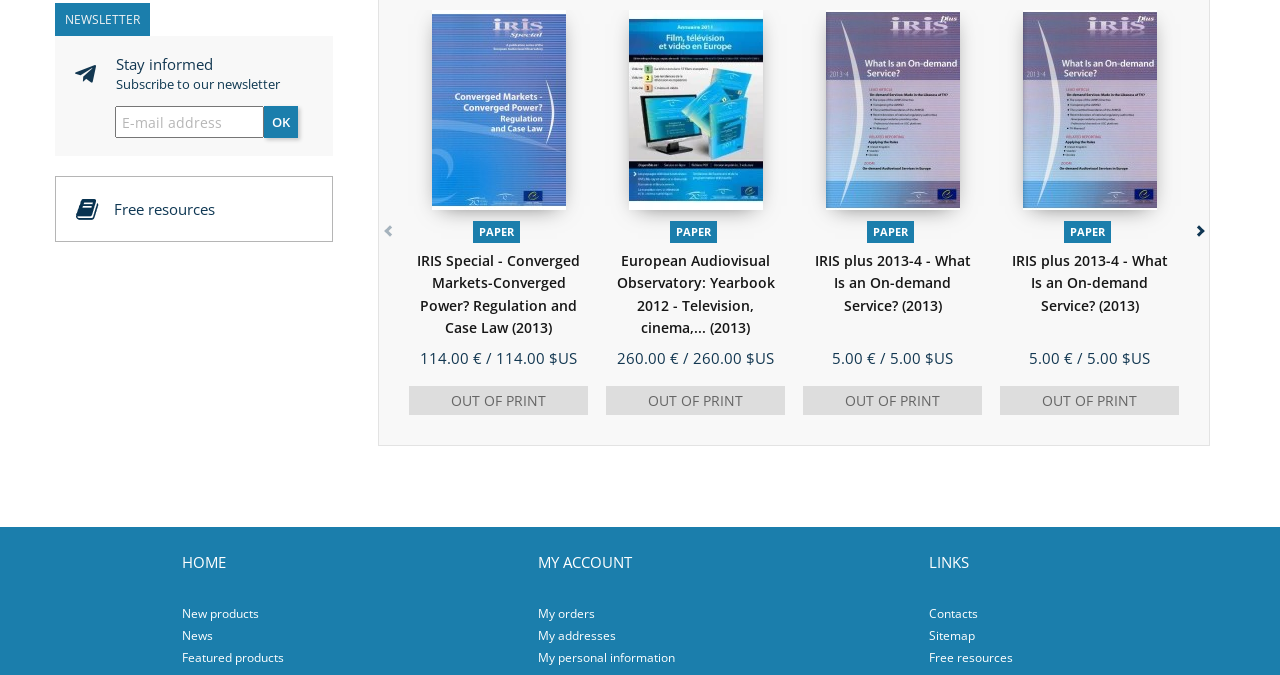Please use the details from the image to answer the following question comprehensively:
What is the category of the links under 'MY ACCOUNT'?

The links under 'MY ACCOUNT' include 'My orders', 'My addresses', and 'My personal information', which are all related to account management, indicating that the category of these links is account management.